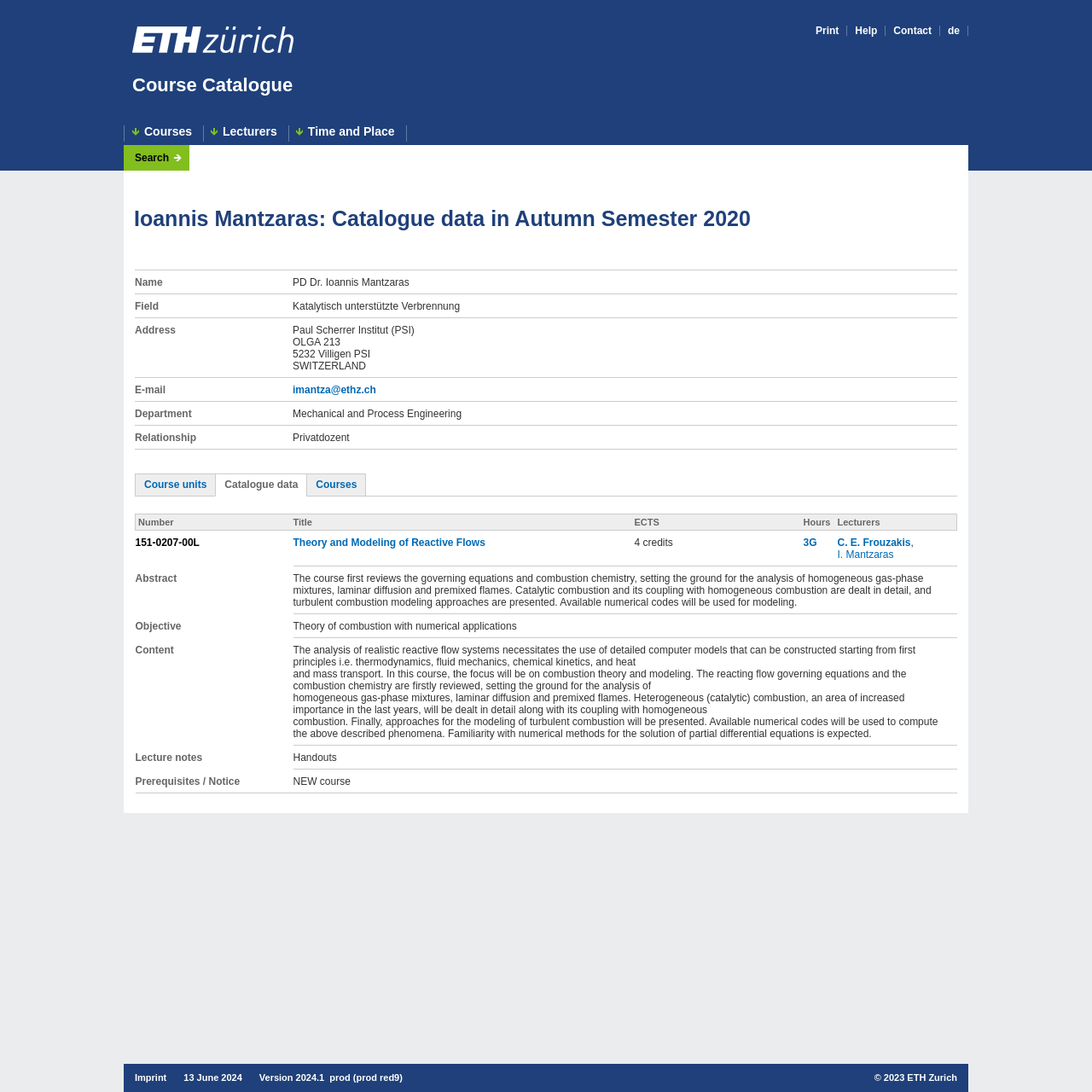Please identify the coordinates of the bounding box for the clickable region that will accomplish this instruction: "Print the page".

[0.747, 0.023, 0.768, 0.033]